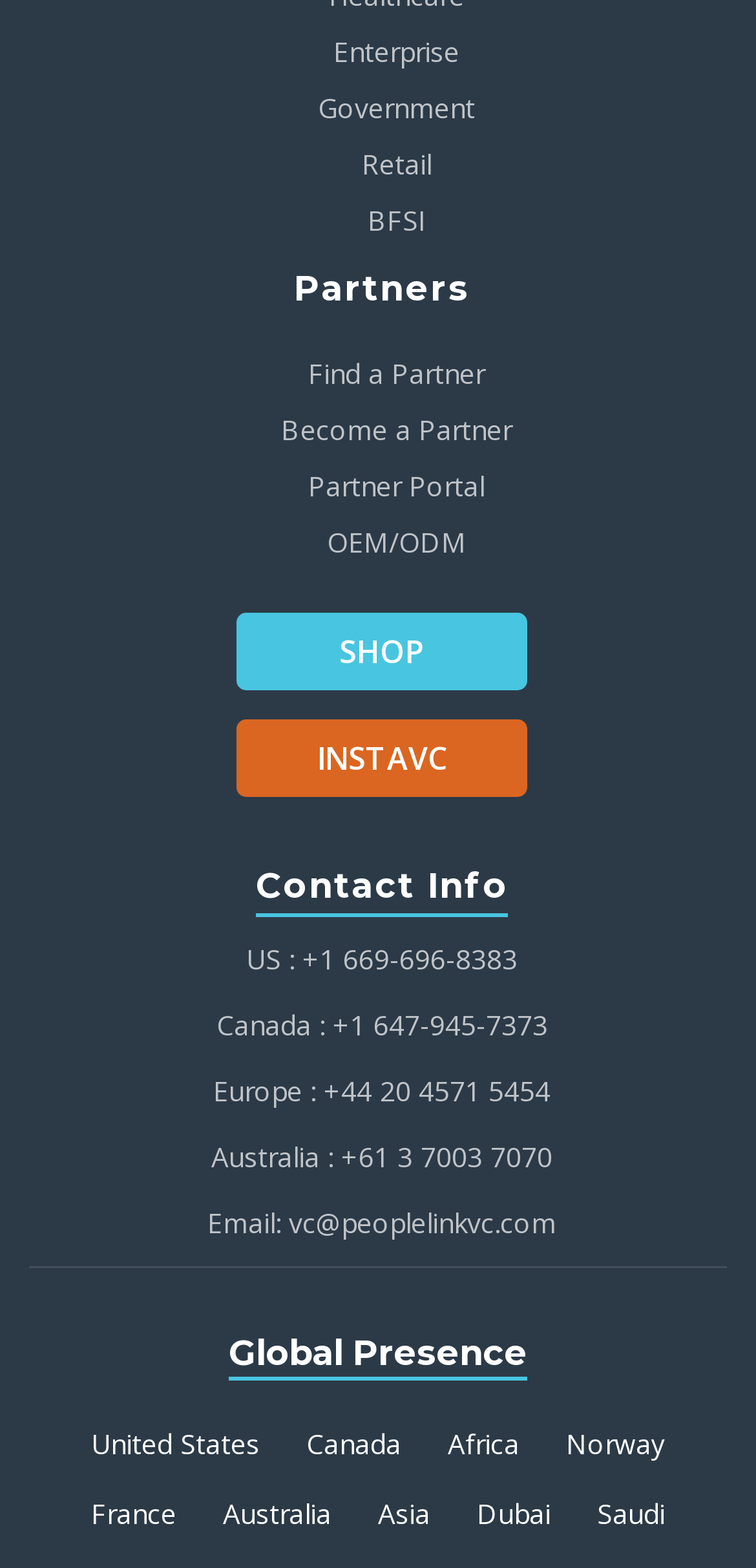Using the element description Government, predict the bounding box coordinates for the UI element. Provide the coordinates in (top-left x, top-left y, bottom-right x, bottom-right y) format with values ranging from 0 to 1.

[0.421, 0.06, 0.628, 0.079]